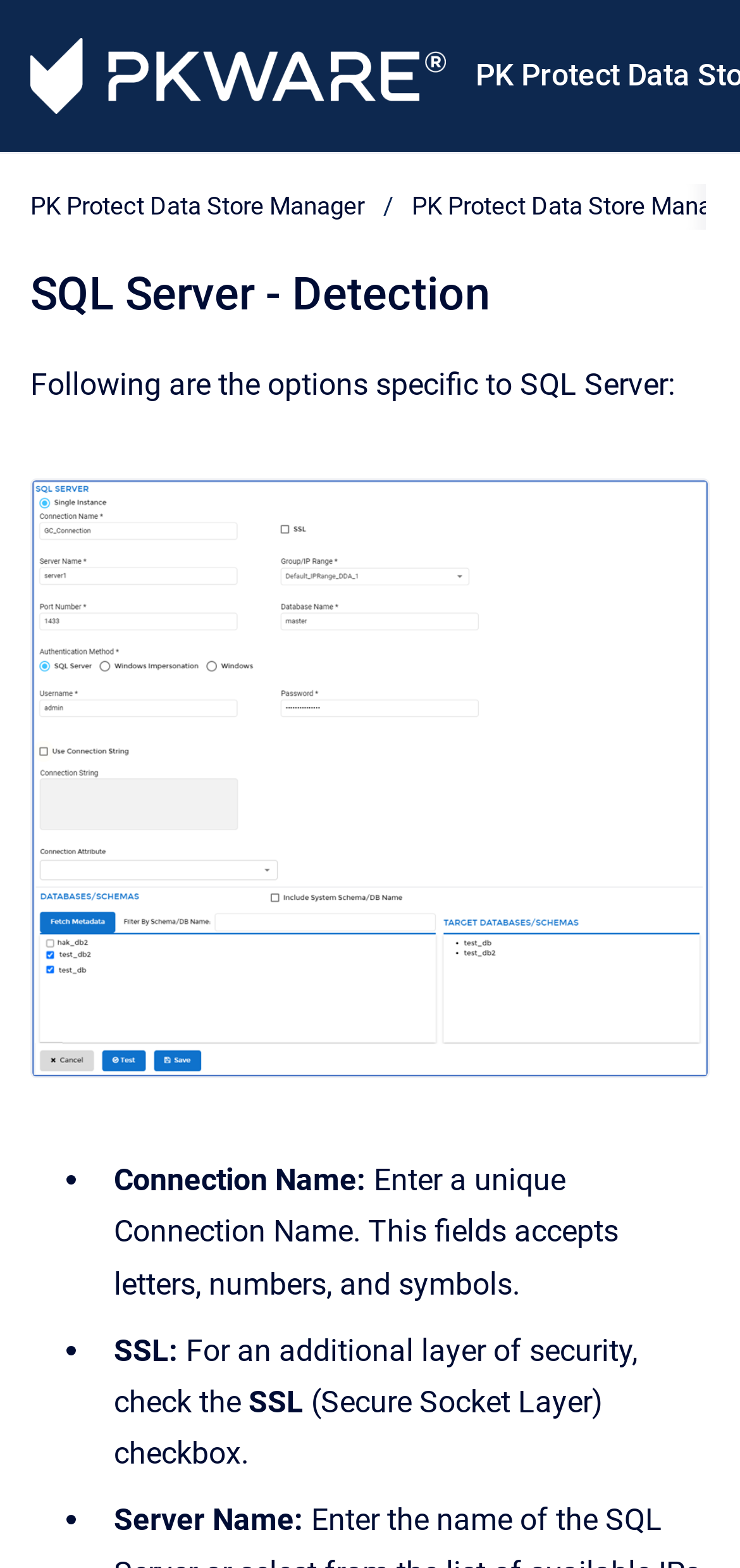Generate a thorough caption detailing the webpage content.

The webpage is about SQL Server detection, with a focus on configuration options. At the top left, there is a link to go to the homepage. Next to it, a breadcrumb navigation menu is displayed. Below the navigation menu, a header with the title "SQL Server - Detection" is prominently displayed.

Below the header, a paragraph of text explains that the following options are specific to SQL Server. Underneath this text, a large image takes up most of the width of the page, with an option to open it in full screen.

The main content of the page is organized as a list of options, each marked with a bullet point. The first option is "Connection Name", which requires a unique name that can include letters, numbers, and symbols. This is followed by a brief description of the field.

The next option is "SSL", which provides an additional layer of security. A checkbox for Secure Socket Layer (SSL) is available. The third option is "Server Name", which also requires a specific input.

Throughout the page, the layout is clean and easy to follow, with clear headings and concise text. The image adds a visual element to the page, and the bullet points make it easy to scan the different options.